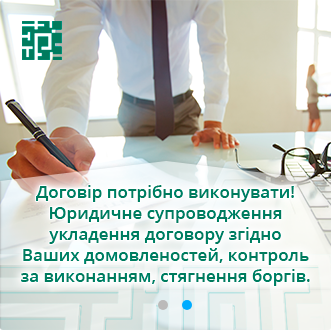Please answer the following question using a single word or phrase: 
What is the purpose of the service advertised?

legal support